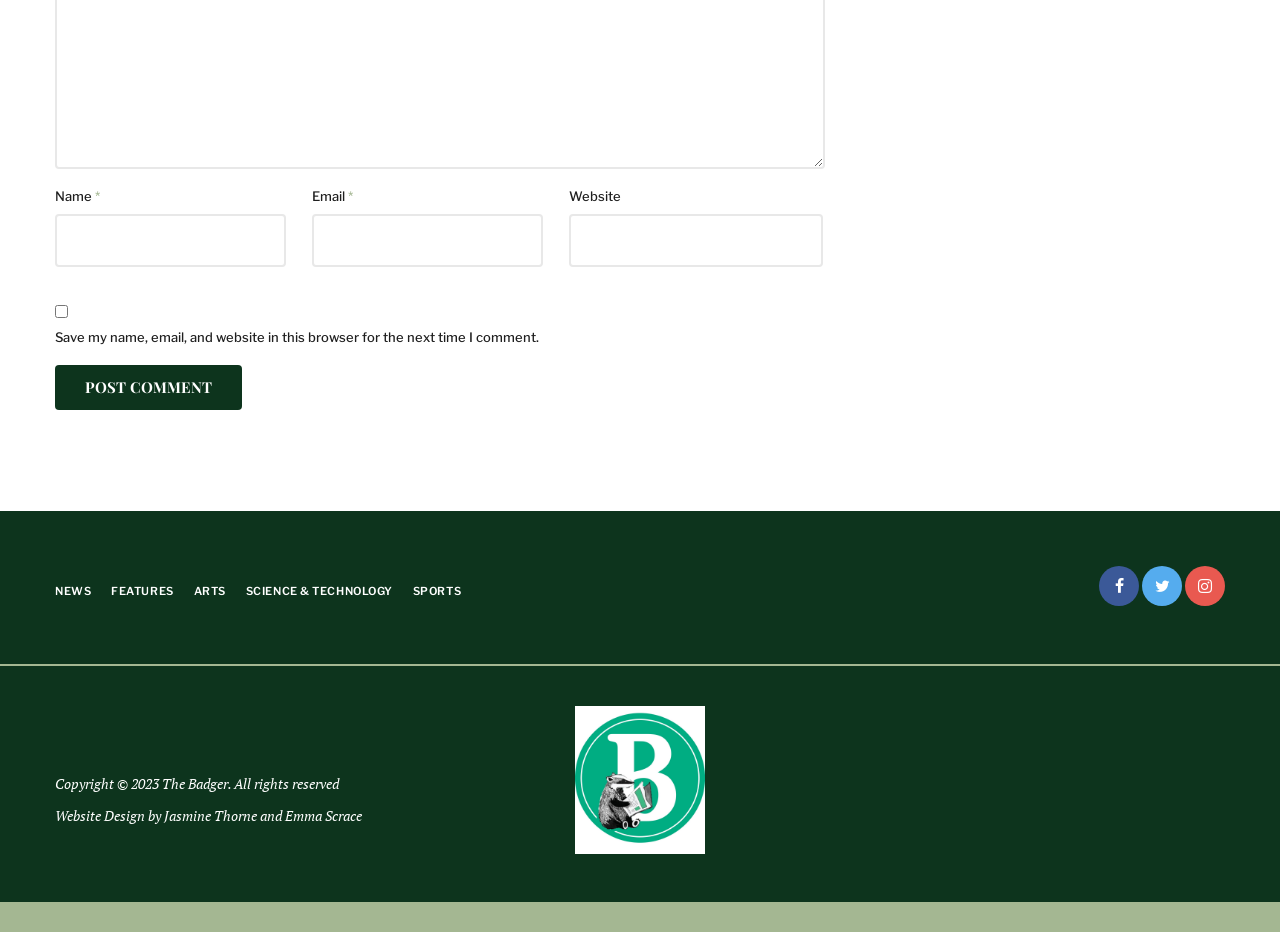What is the function of the 'Post Comment' button? From the image, respond with a single word or brief phrase.

Submit comment